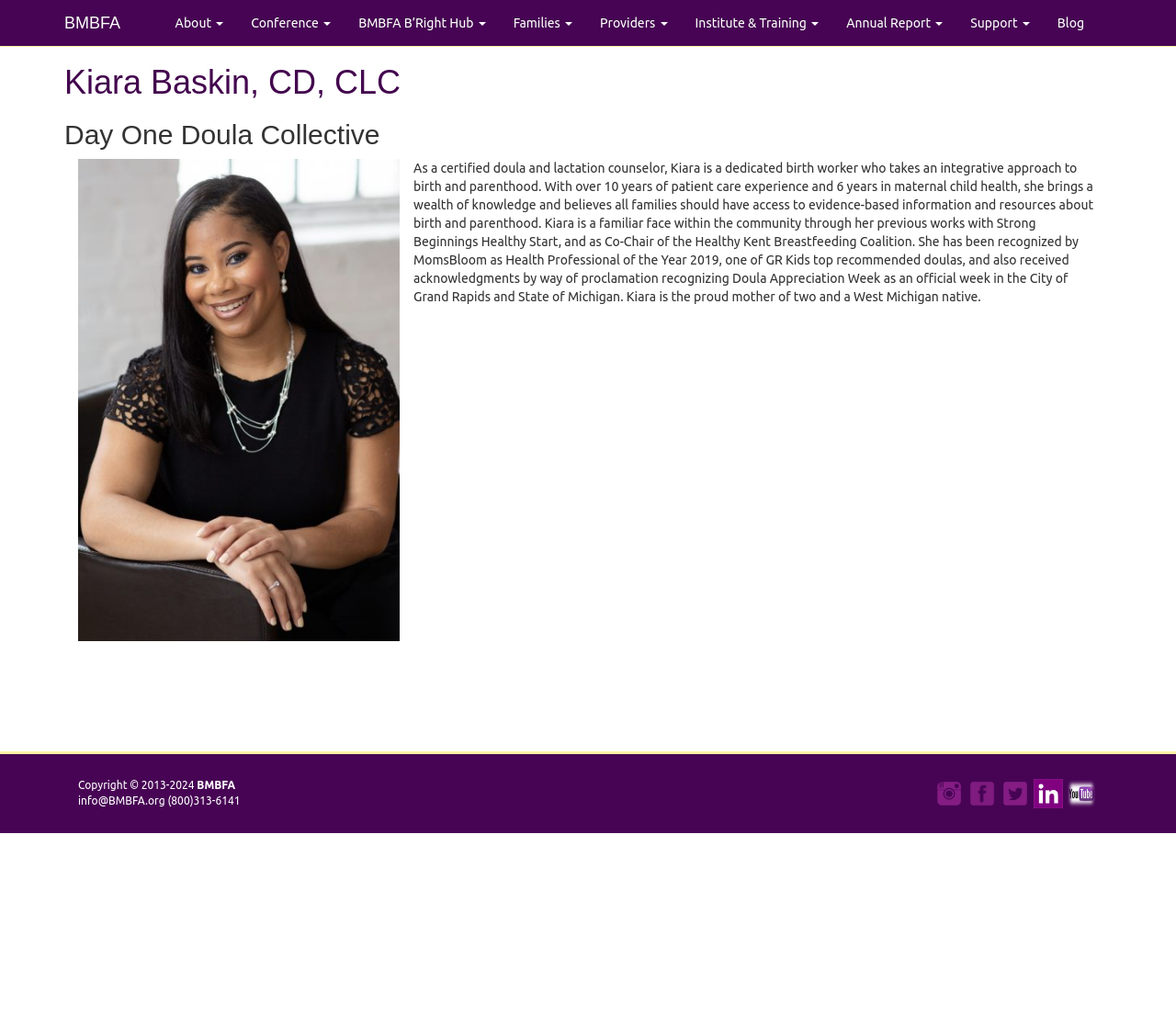Identify the bounding box coordinates necessary to click and complete the given instruction: "Visit BMBFA's Facebook page".

[0.821, 0.766, 0.849, 0.778]